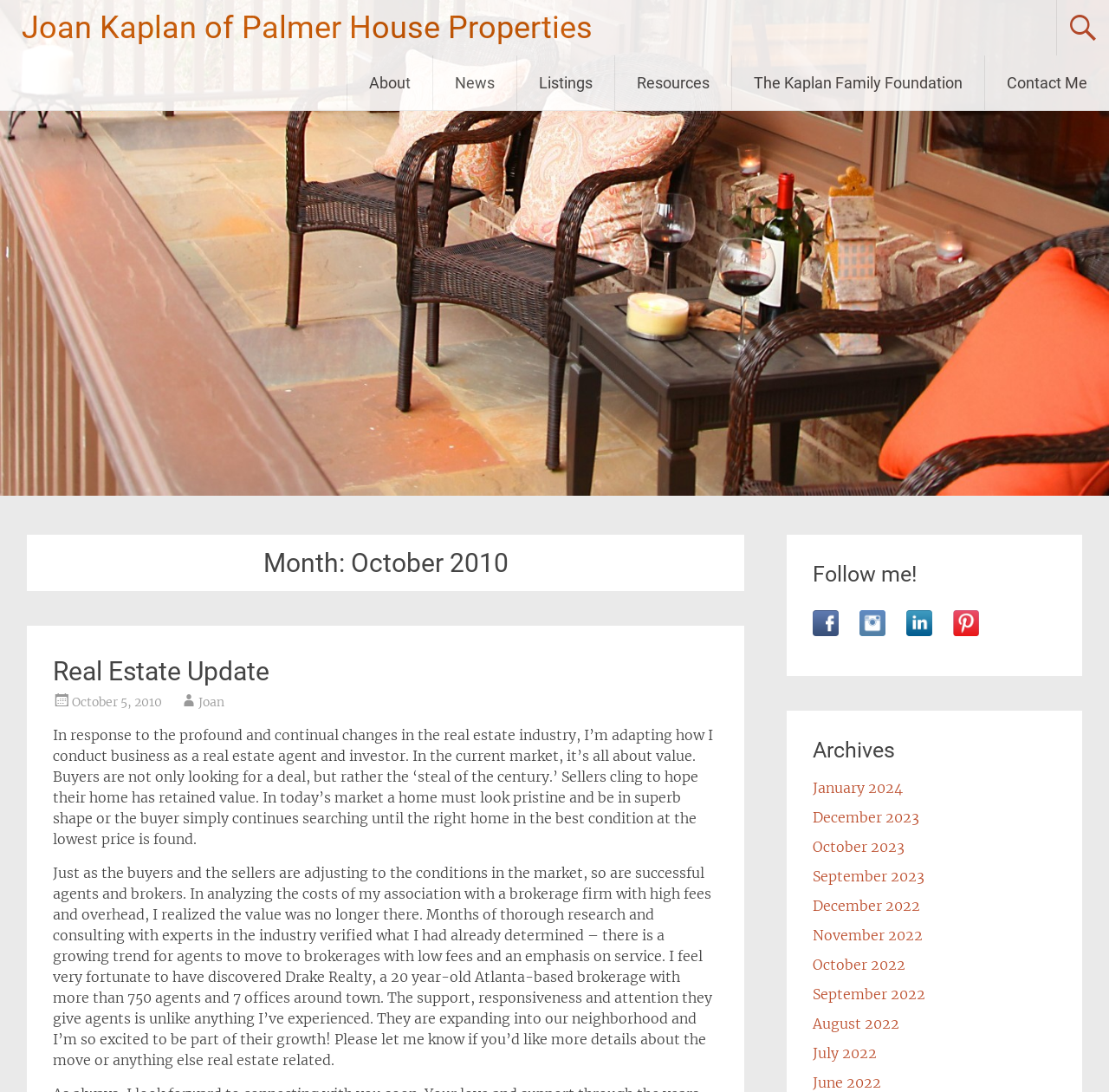Please provide the bounding box coordinates for the UI element as described: "Real Estate Update". The coordinates must be four floats between 0 and 1, represented as [left, top, right, bottom].

[0.048, 0.601, 0.243, 0.628]